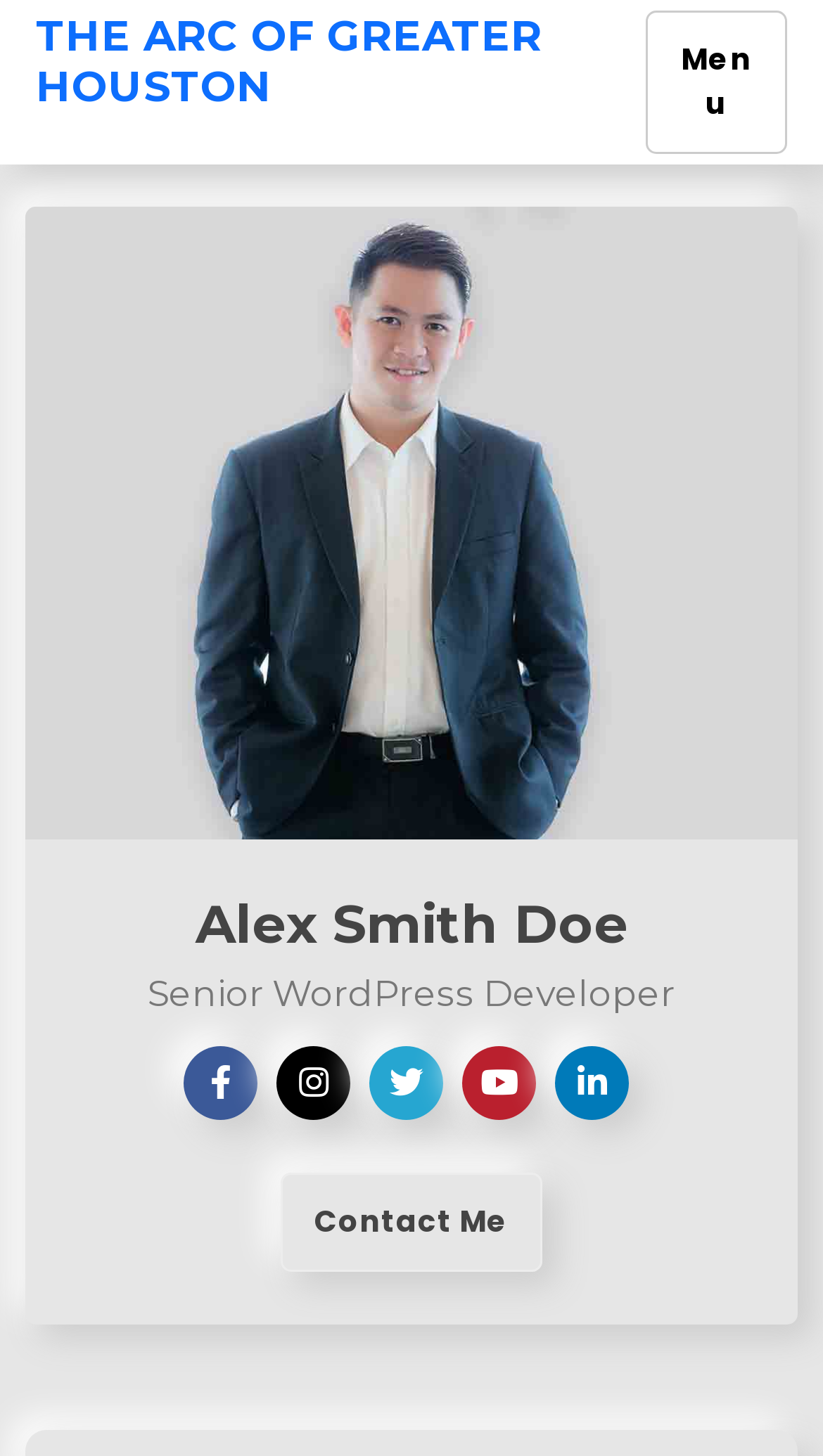What is the occupation of the person on the webpage?
Carefully analyze the image and provide a detailed answer to the question.

I found the occupation 'Senior WordPress Developer' on the webpage by looking at the heading element that contains the person's occupation, which is located below the person's name.